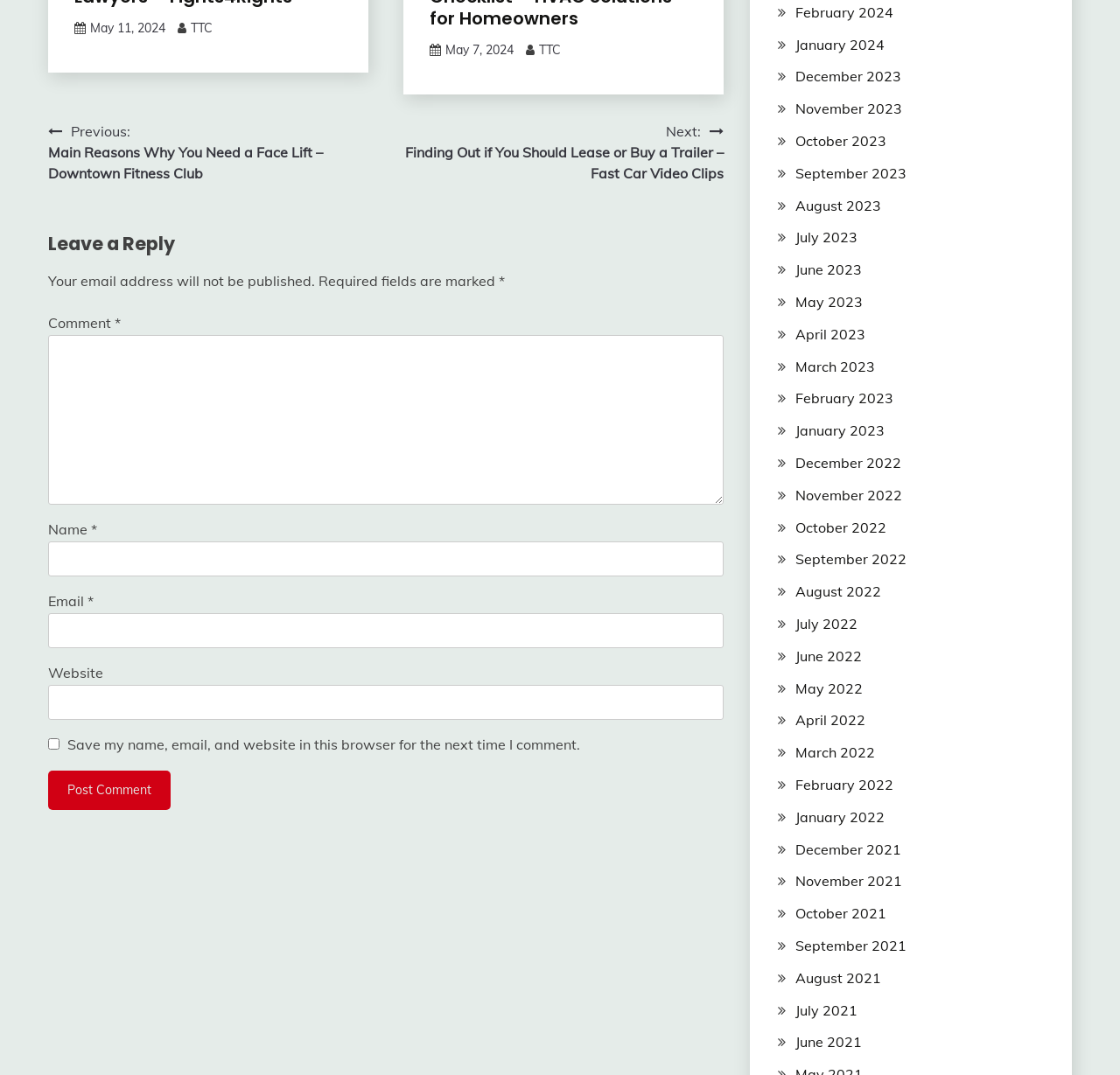Please provide a brief answer to the question using only one word or phrase: 
What is the required information to leave a comment?

Name, email, and comment